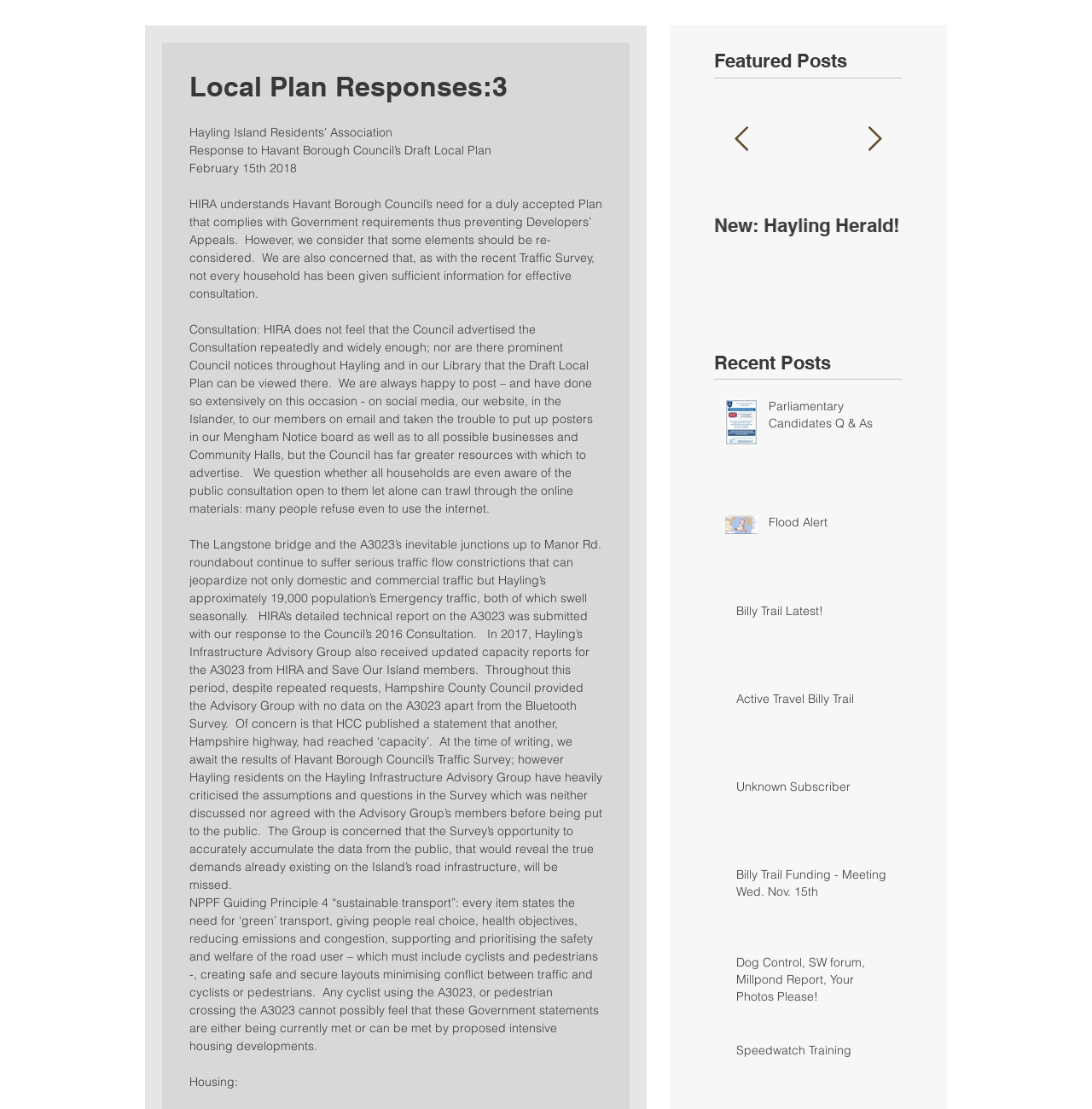How many featured posts are there?
Please provide a single word or phrase as your answer based on the screenshot.

4